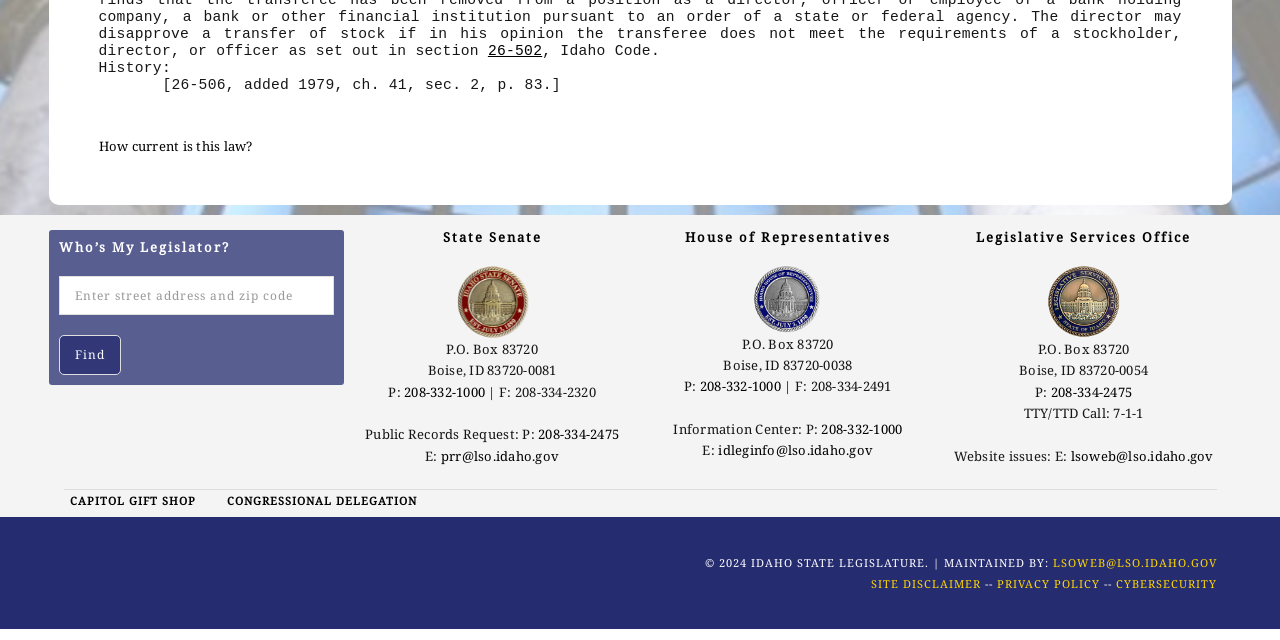Given the element description 208-332-1000, specify the bounding box coordinates of the corresponding UI element in the format (top-left x, top-left y, bottom-right x, bottom-right y). All values must be between 0 and 1.

[0.316, 0.597, 0.379, 0.63]